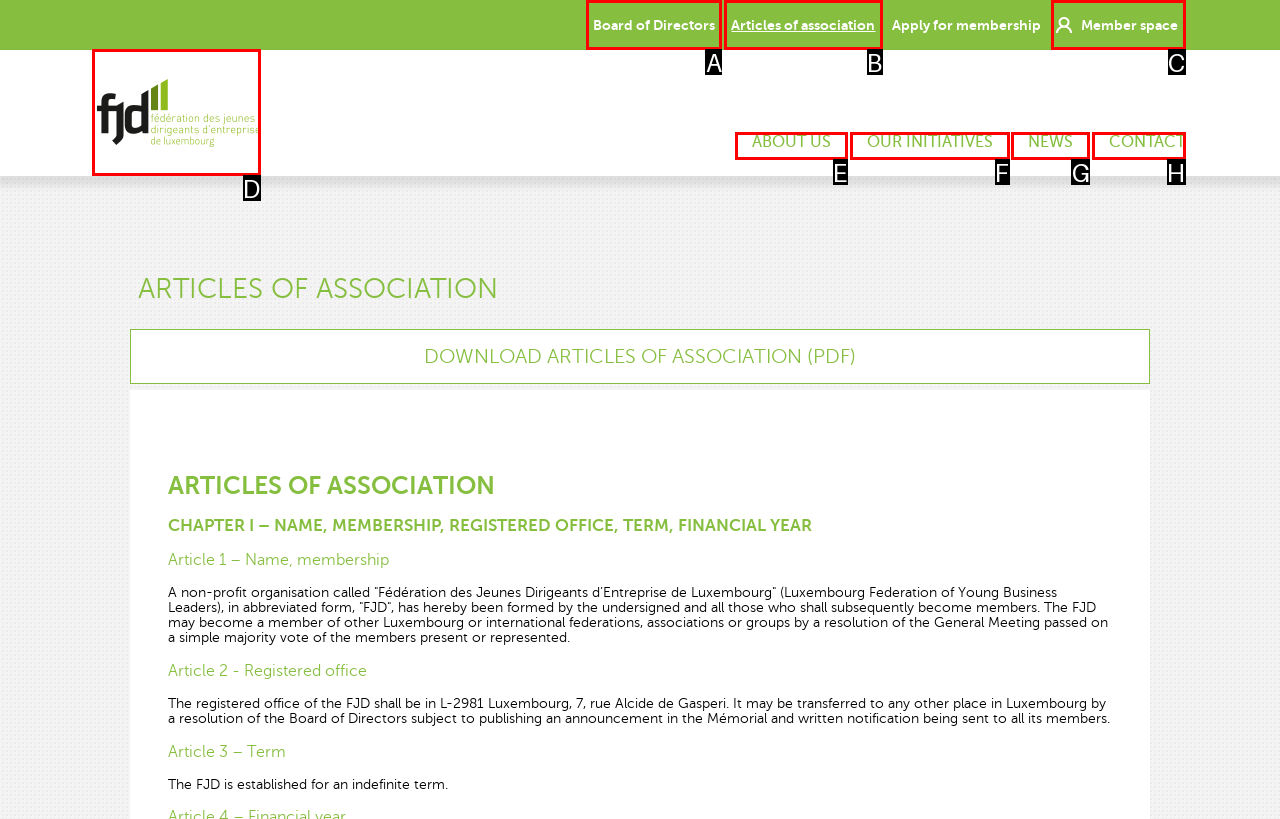Point out which UI element to click to complete this task: Click on Board of Directors
Answer with the letter corresponding to the right option from the available choices.

A